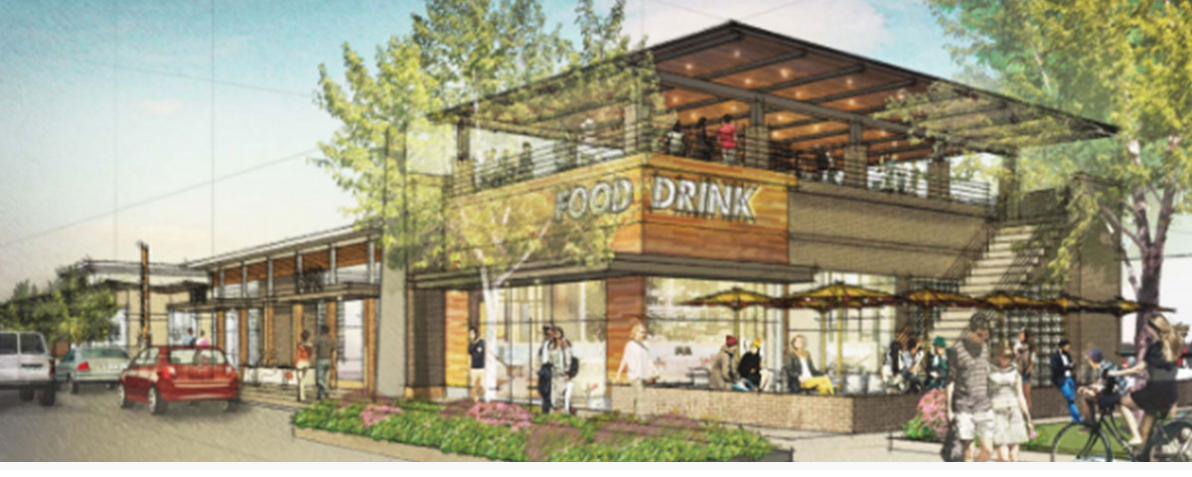Describe the image with as much detail as possible.

This illustration depicts the architectural concept for "The Waterman," a new oyster and rooftop bar set to open in South End. The dynamic design highlights a two-story structure with a modern aesthetic, featuring an inviting outdoor bar area and spacious seating that overlooks the surroundings. The building's exterior combines wood and glass elements, creating a warm yet contemporary feel. Lush greenery surrounds the entrance, adding to the inviting atmosphere. Patrons can be seen enjoying the space, suggesting a vibrant social scene. This venue aims to become a neighborhood hub, blending casual dining with a coastal theme, as emphasized by co-owner Paul Manley's vision of a welcoming environment for all. The location is strategically situated near a Harris Teeter, increasing its accessibility for locals and visitors alike.